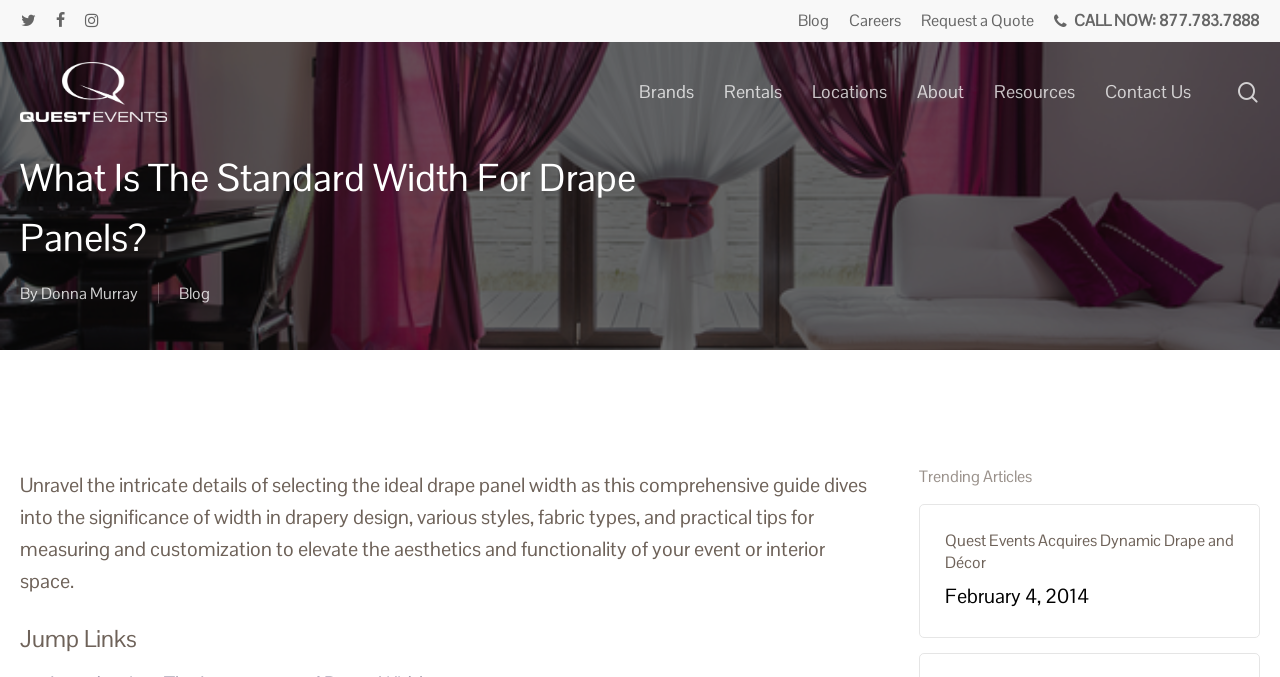What is the purpose of the search bar?
Examine the image and give a concise answer in one word or a short phrase.

To search the website